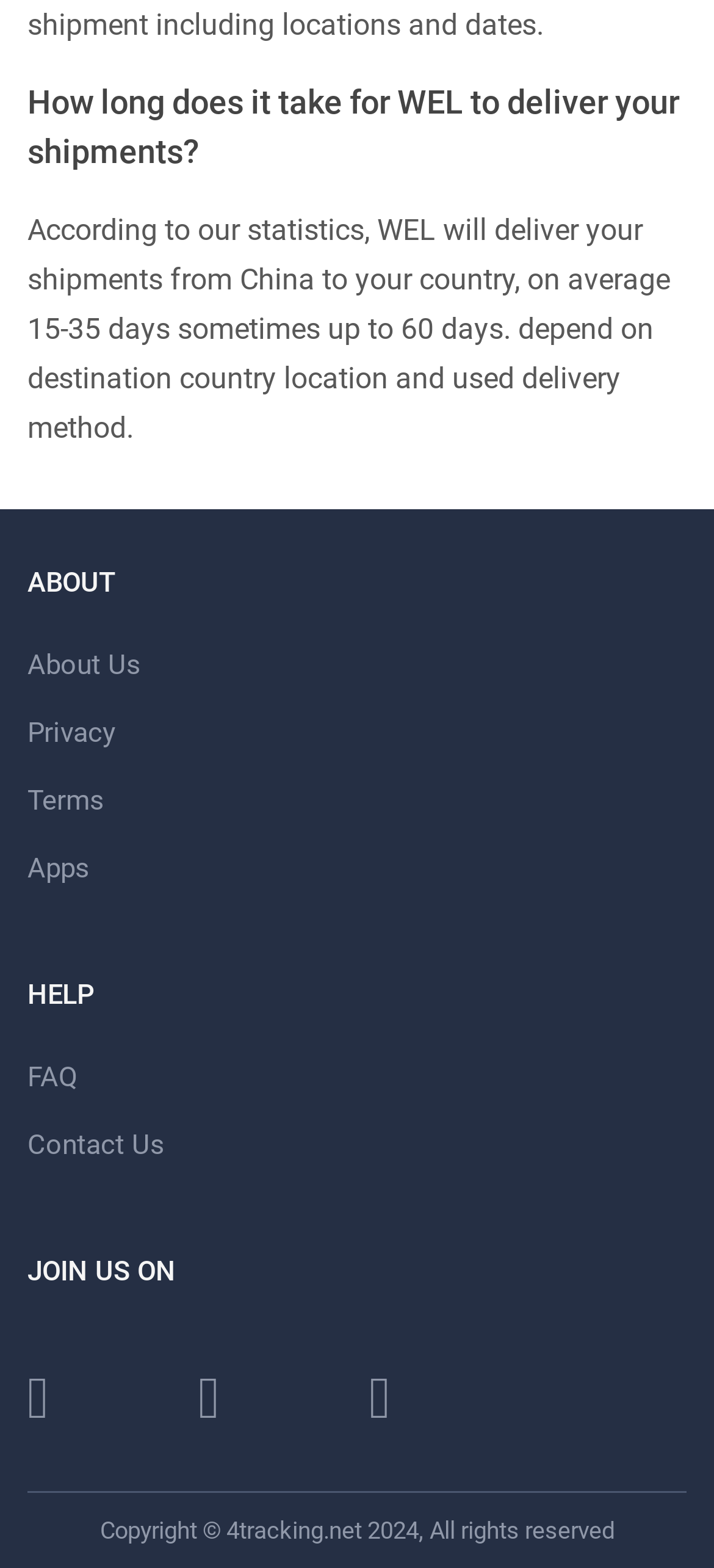Using floating point numbers between 0 and 1, provide the bounding box coordinates in the format (top-left x, top-left y, bottom-right x, bottom-right y). Locate the UI element described here: Main Menu

None